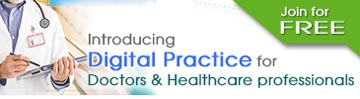Offer an in-depth caption that covers the entire scene depicted in the image.

The image promotes a service aimed at healthcare professionals, specifically highlighting the introduction of a "Digital Practice." Featuring a doctor in attire, this visual emphasizes the benefits of joining this digital platform. The call to action, "Join for FREE," encourages medical practitioners to engage with this innovative approach to managing their practices. The design integrates professional imagery with text that clearly communicates the value of digital advancements in healthcare.